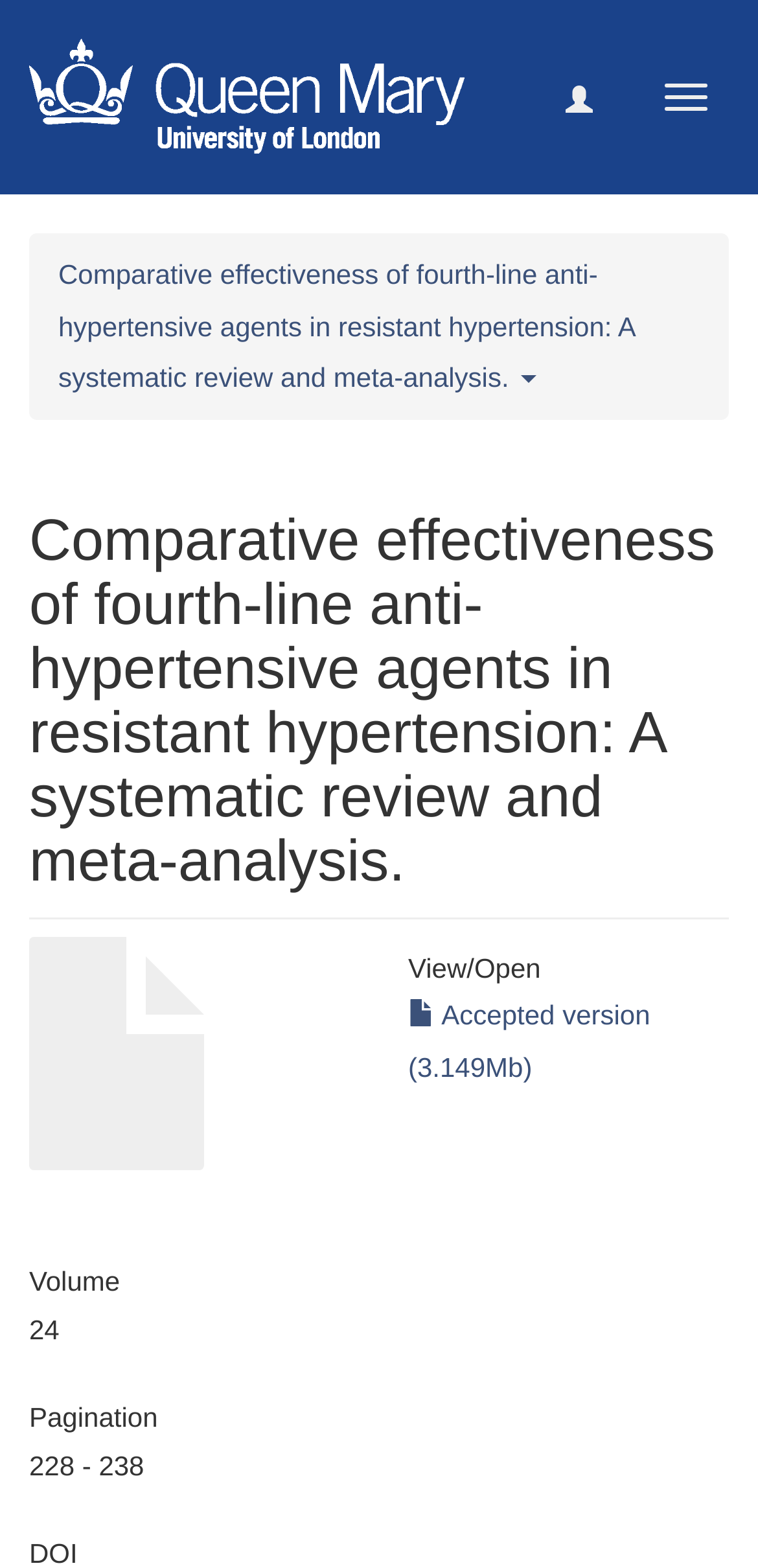Locate the UI element described as follows: "parent_node: Toggle navigation". Return the bounding box coordinates as four float numbers between 0 and 1 in the order [left, top, right, bottom].

[0.0, 0.0, 0.65, 0.124]